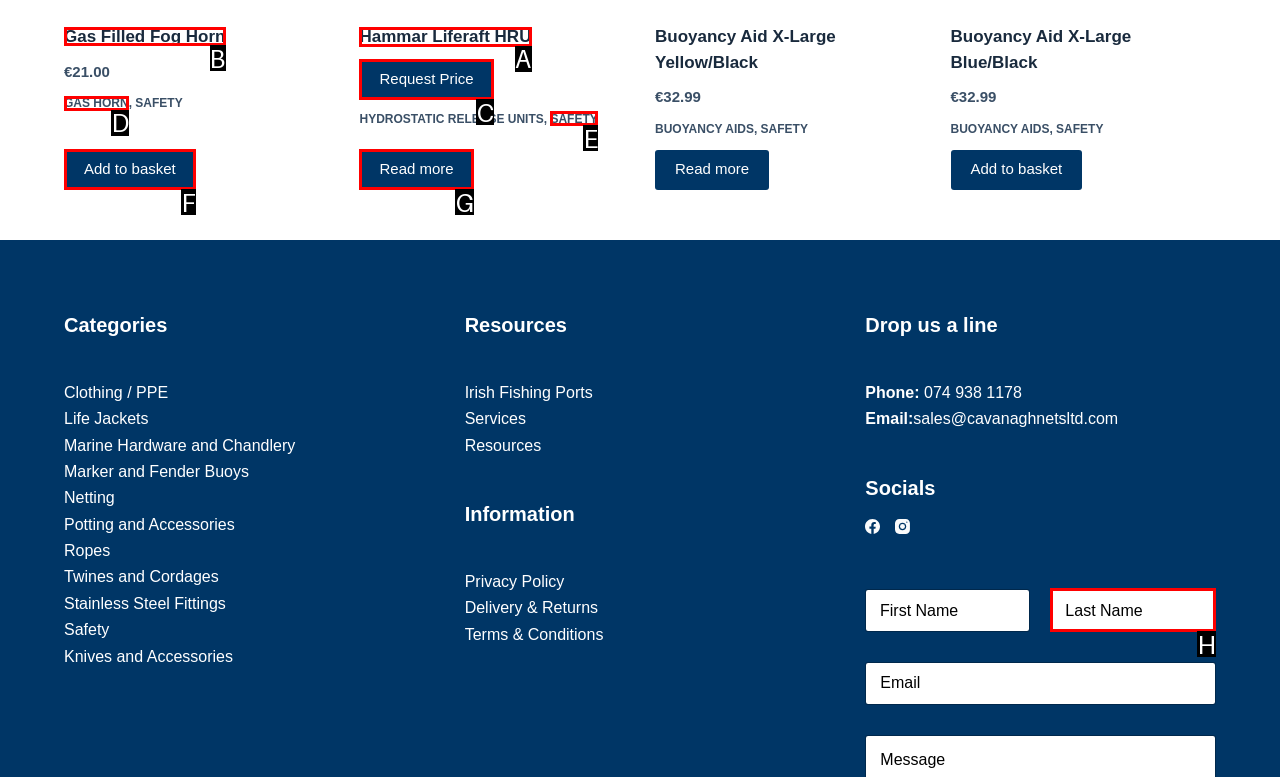Identify the HTML element I need to click to complete this task: Click on 'Gas Filled Fog Horn' Provide the option's letter from the available choices.

B